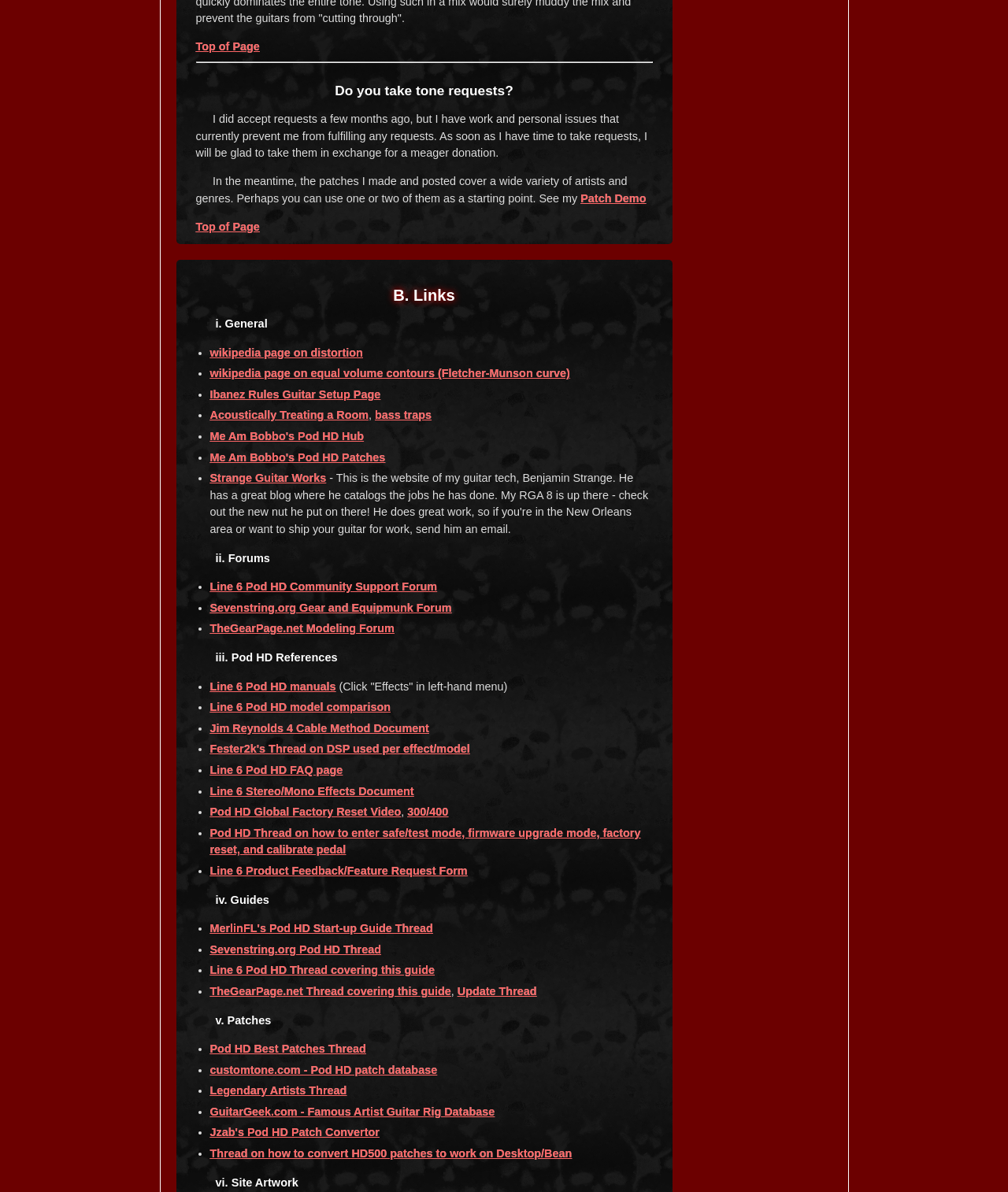What is the author's current status on taking tone requests?
Using the image provided, answer with just one word or phrase.

Not taking requests